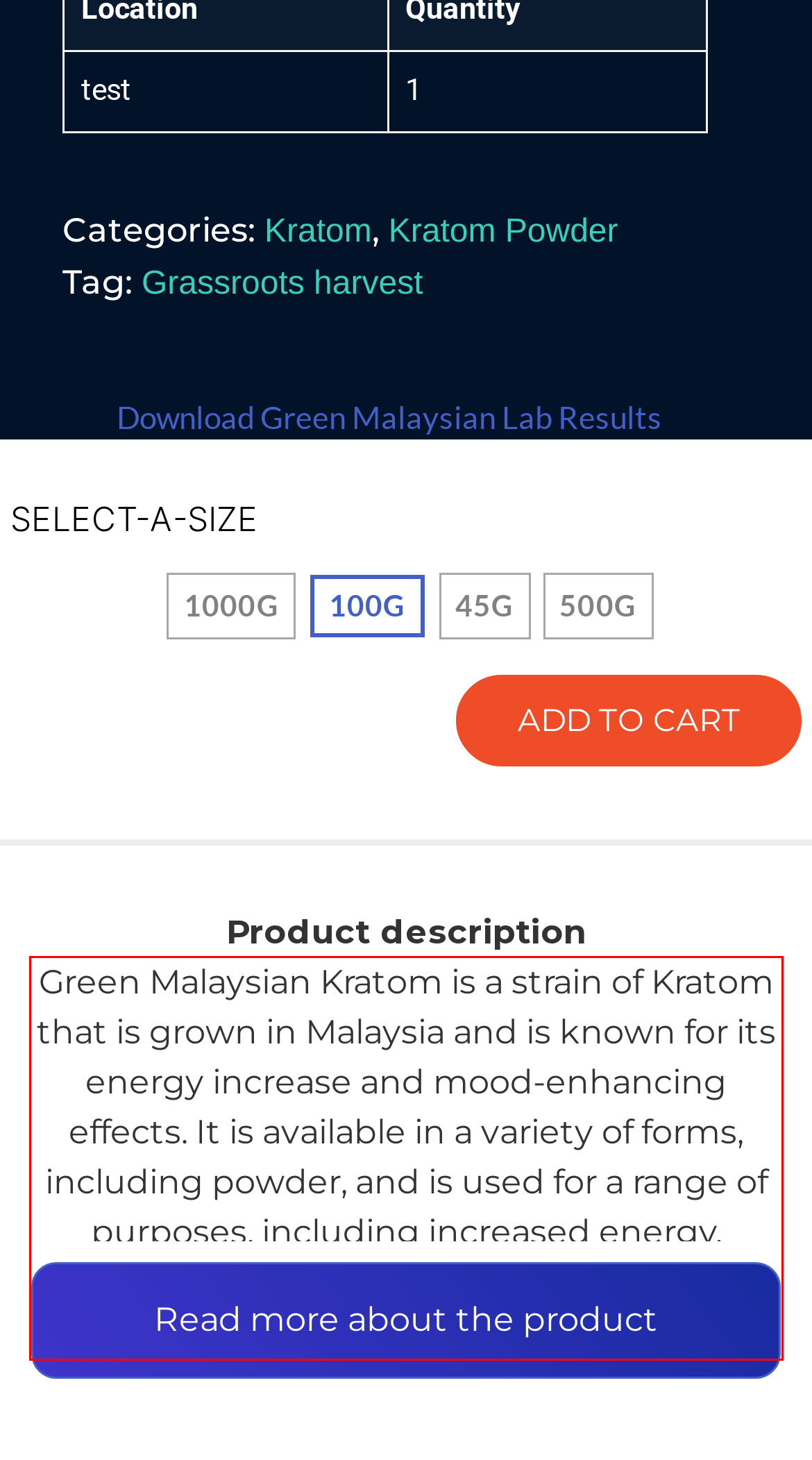Inspect the webpage screenshot that has a red bounding box and use OCR technology to read and display the text inside the red bounding box.

Green Malaysian Kratom is a strain of Kratom that is grown in Malaysia and is known for its energy increase and mood-enhancing effects. It is available in a variety of forms, including powder, and is used for a range of purposes, including increased energy, improved focus and concentration, and reduced stress and anxiety.